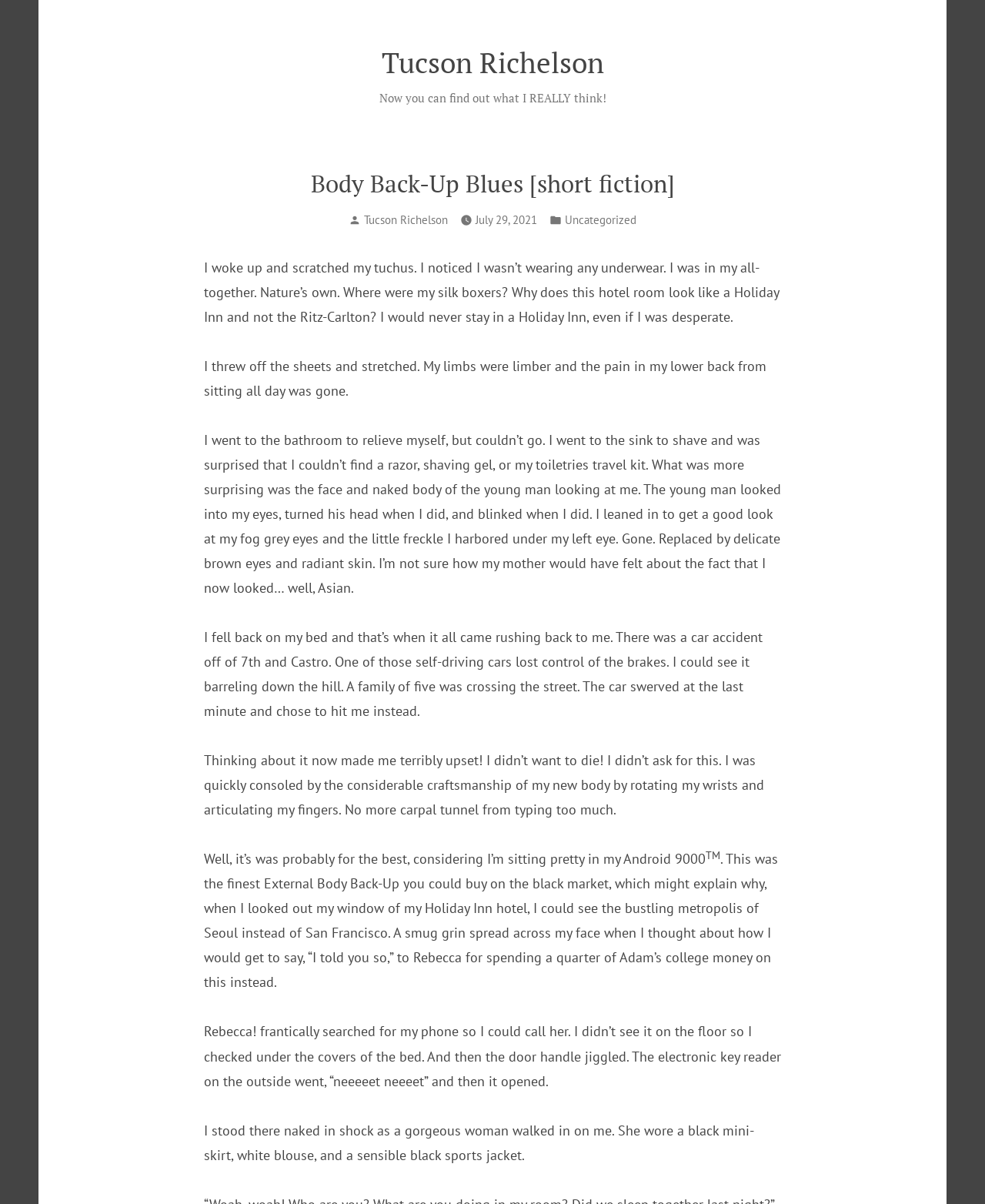What is the name of the hotel mentioned in the story?
Could you give a comprehensive explanation in response to this question?

The name of the hotel mentioned in the story is Holiday Inn, which can be found by reading the text 'Why does this hotel room look like a Holiday Inn and not the Ritz-Carlton?' in the story.